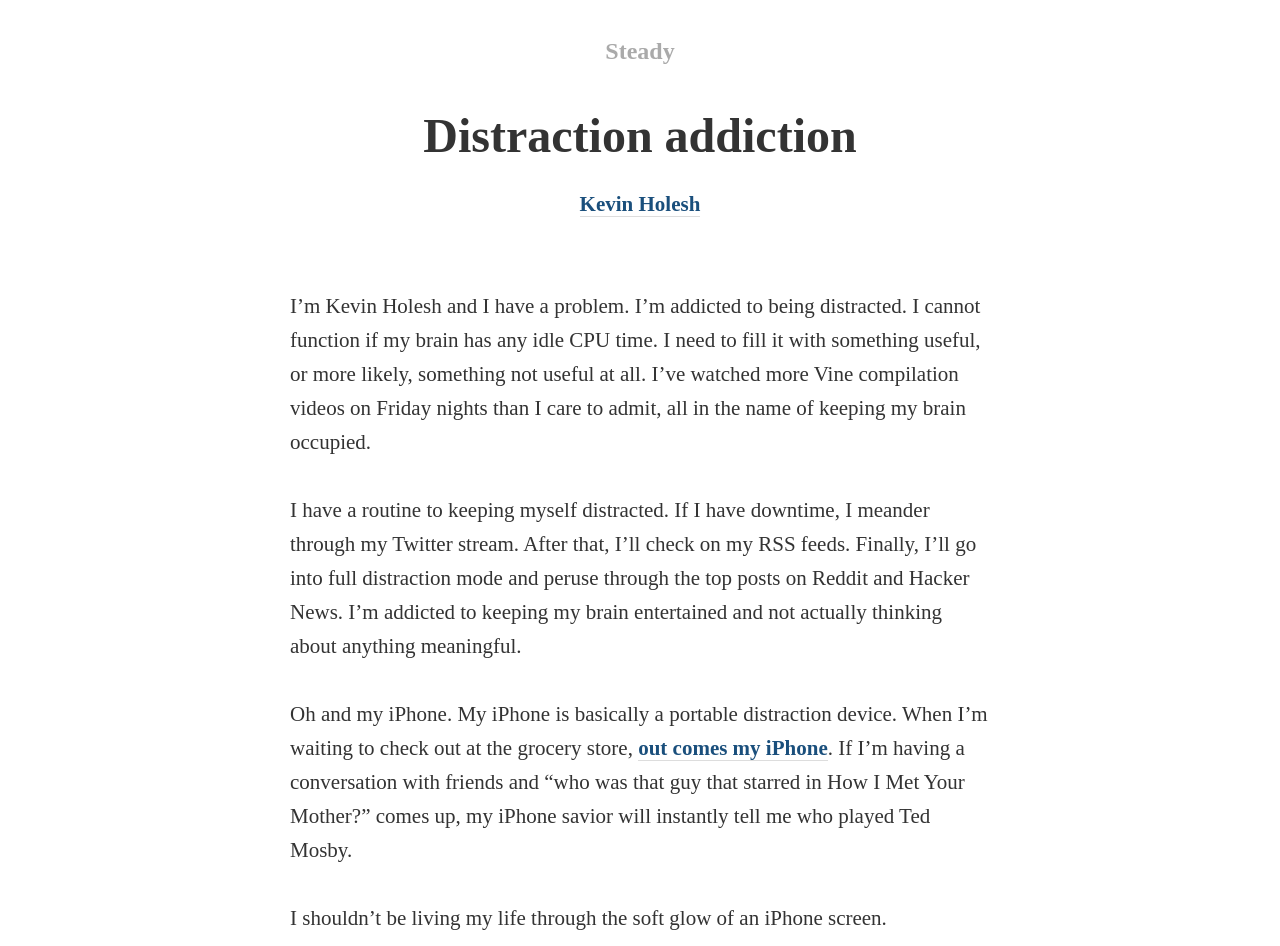Using the details from the image, please elaborate on the following question: What is the author addicted to?

The author mentions that they are addicted to being distracted and need to fill their brain with something useful or not useful at all, as stated in the StaticText element.